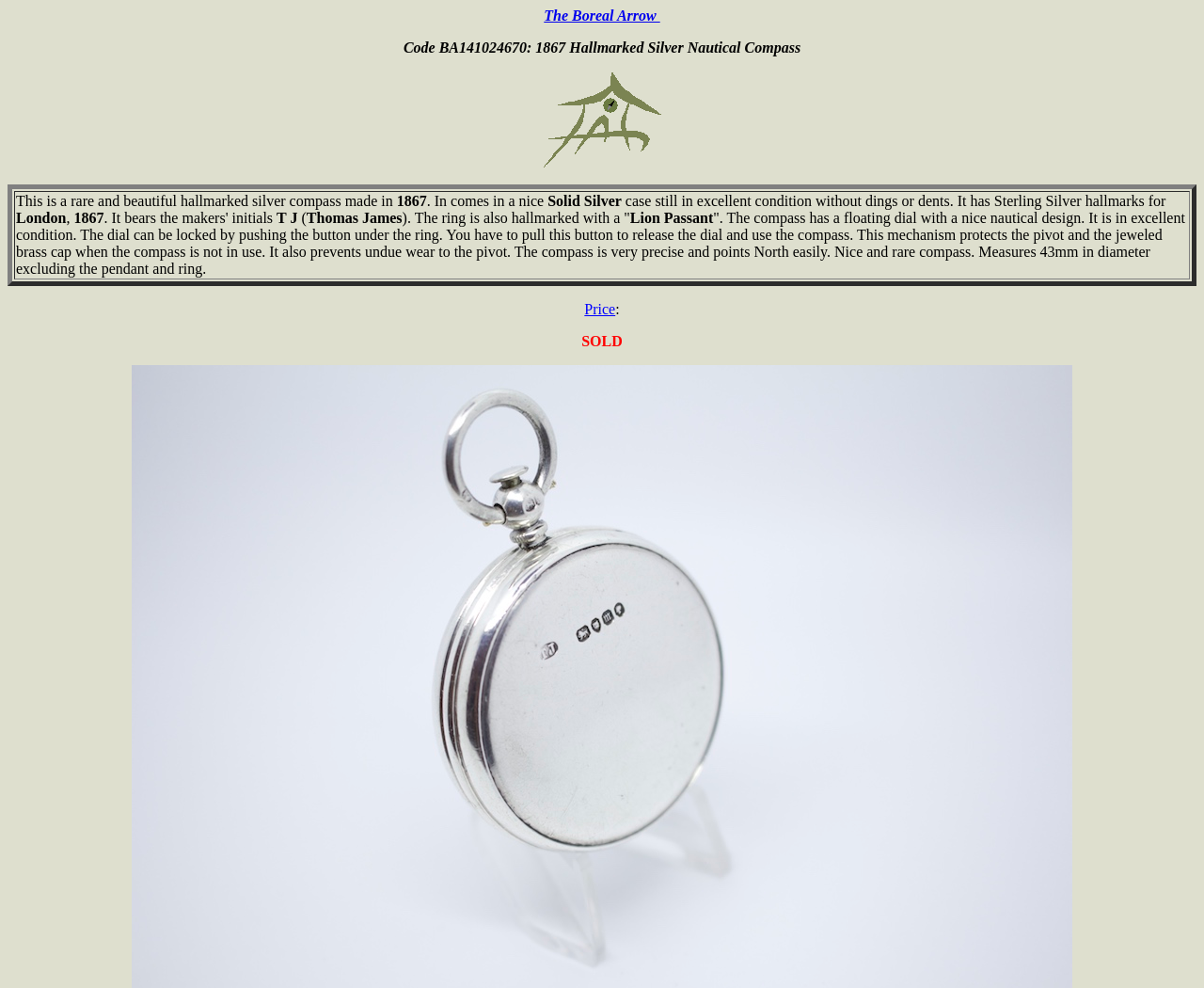What is the year of the compass?
Give a detailed response to the question by analyzing the screenshot.

The text description mentions that the compass is hallmarked with the year 1867, indicating that it was made in that year.